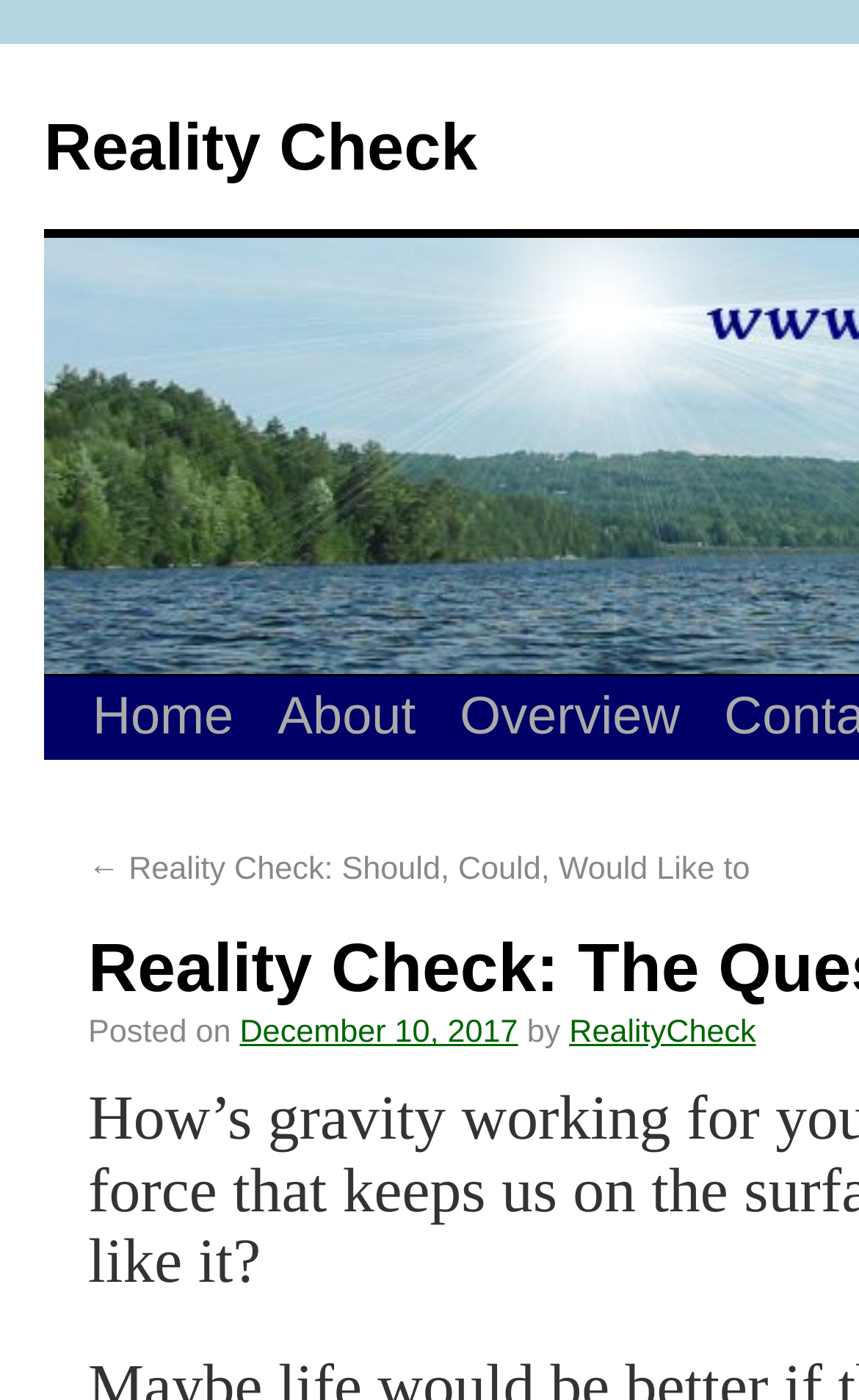What is the first word of the article title?
Please provide a full and detailed response to the question.

I looked at the title of the webpage and found that the first word is 'Reality'.